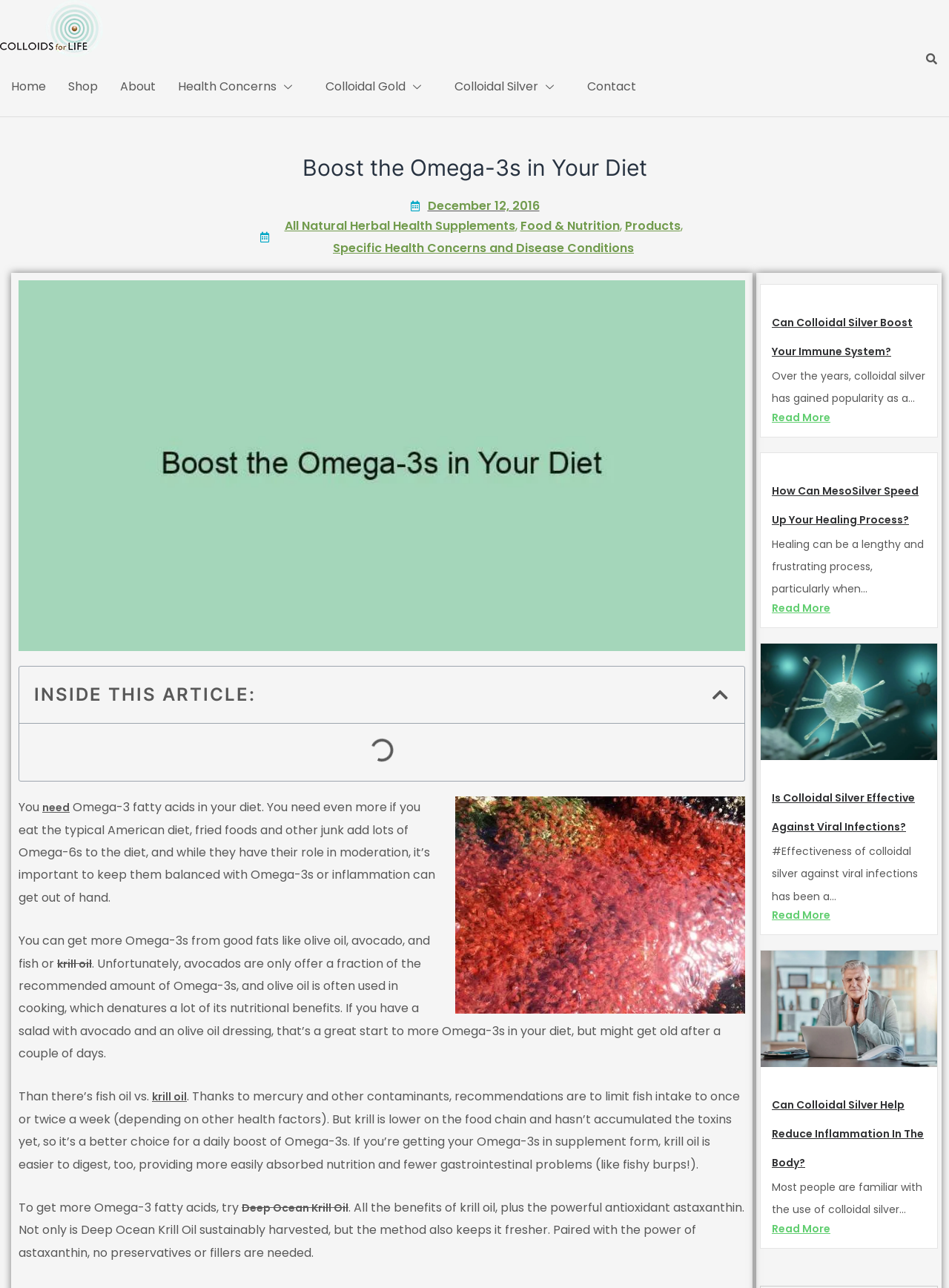Please identify the bounding box coordinates of the clickable region that I should interact with to perform the following instruction: "Read the article 'Can Colloidal Silver Boost Your Immune System?'". The coordinates should be expressed as four float numbers between 0 and 1, i.e., [left, top, right, bottom].

[0.813, 0.235, 0.976, 0.28]